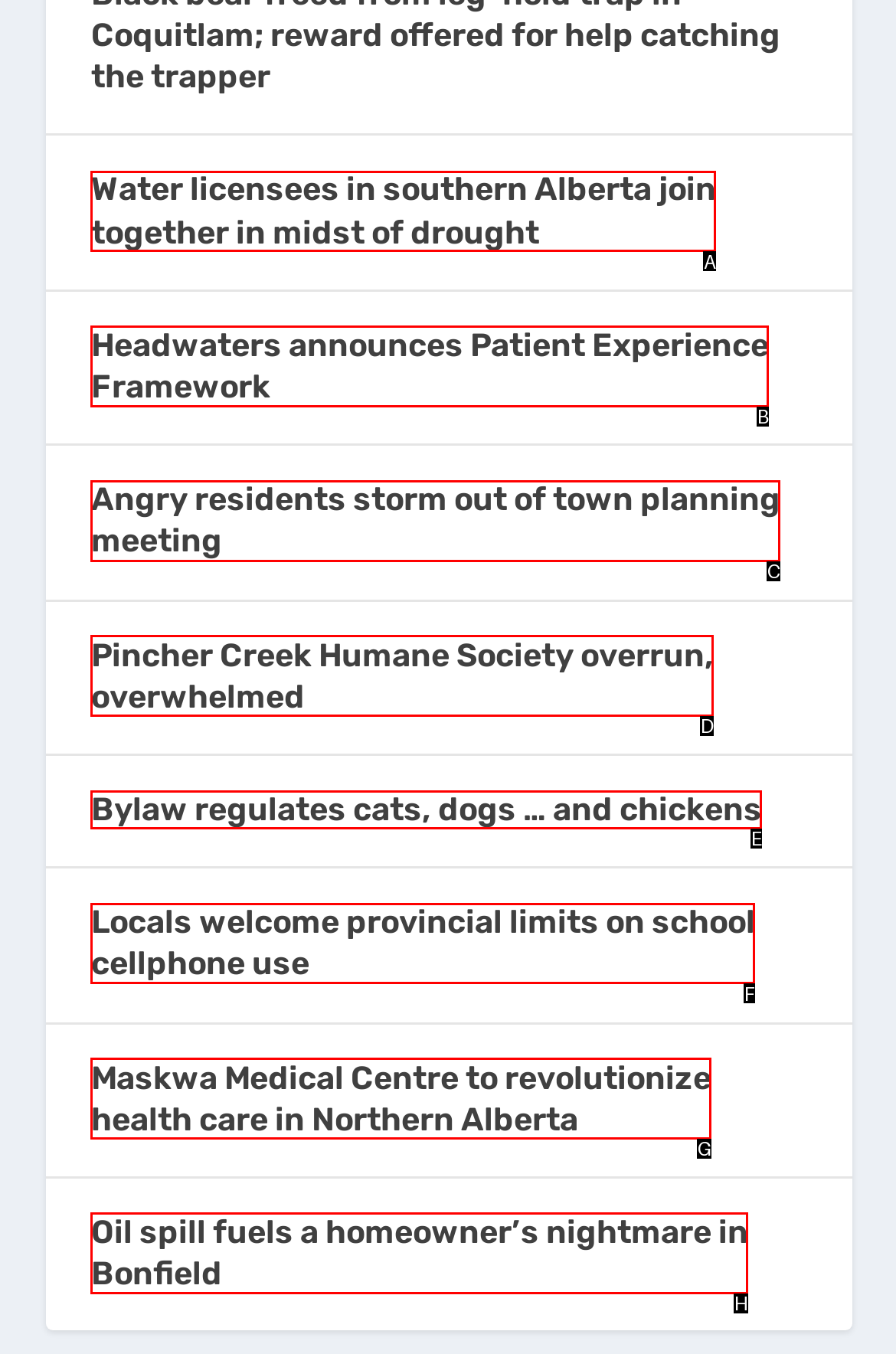Tell me which one HTML element I should click to complete this task: Read about the new bylaw regulating pets and chickens Answer with the option's letter from the given choices directly.

E